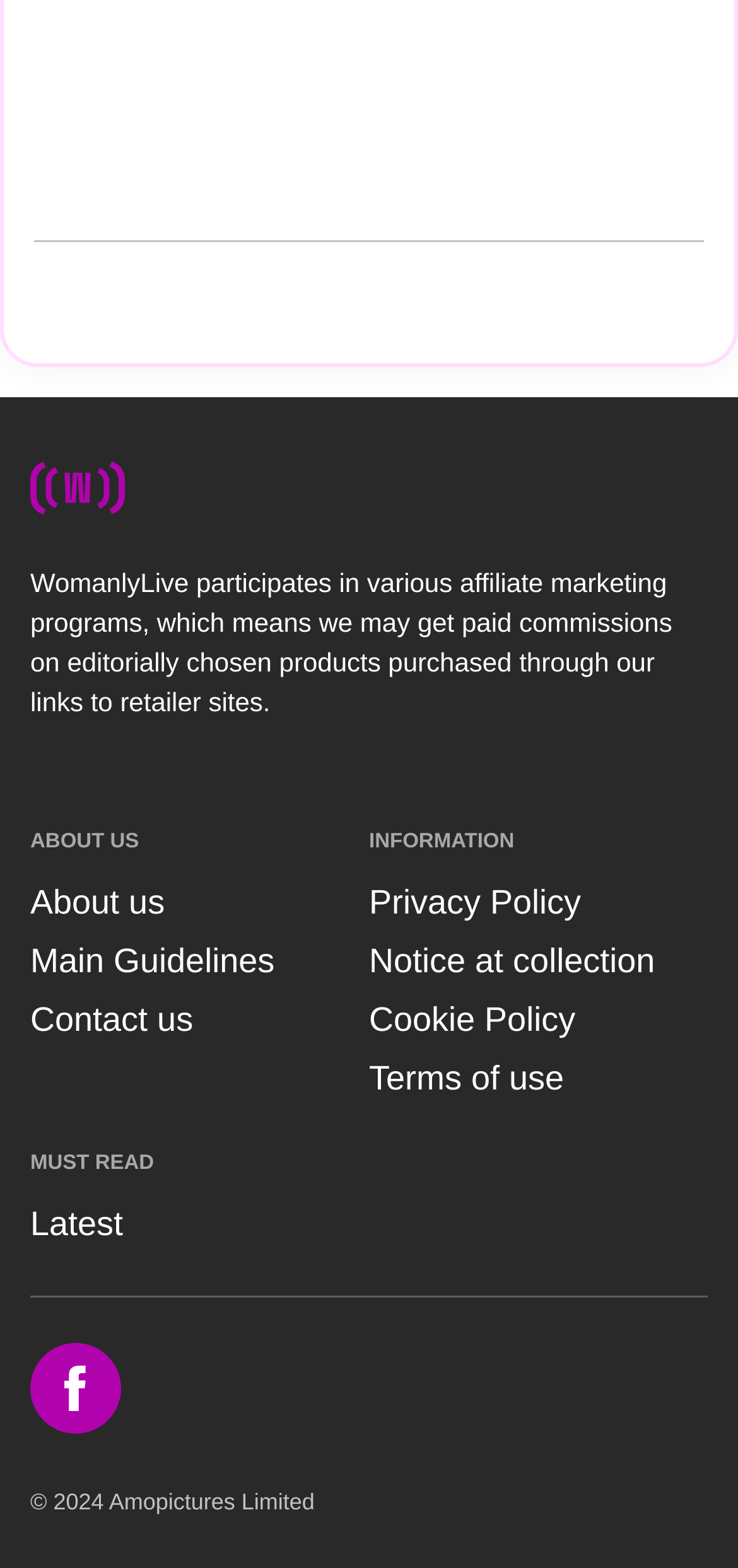Given the content of the image, can you provide a detailed answer to the question?
What are the main categories on the website?

The main categories on the website can be identified by the StaticText elements with the texts 'ABOUT US', 'INFORMATION', and 'MUST READ', which are located at the top and middle sections of the webpage, and are likely to be the main navigation categories of the website.